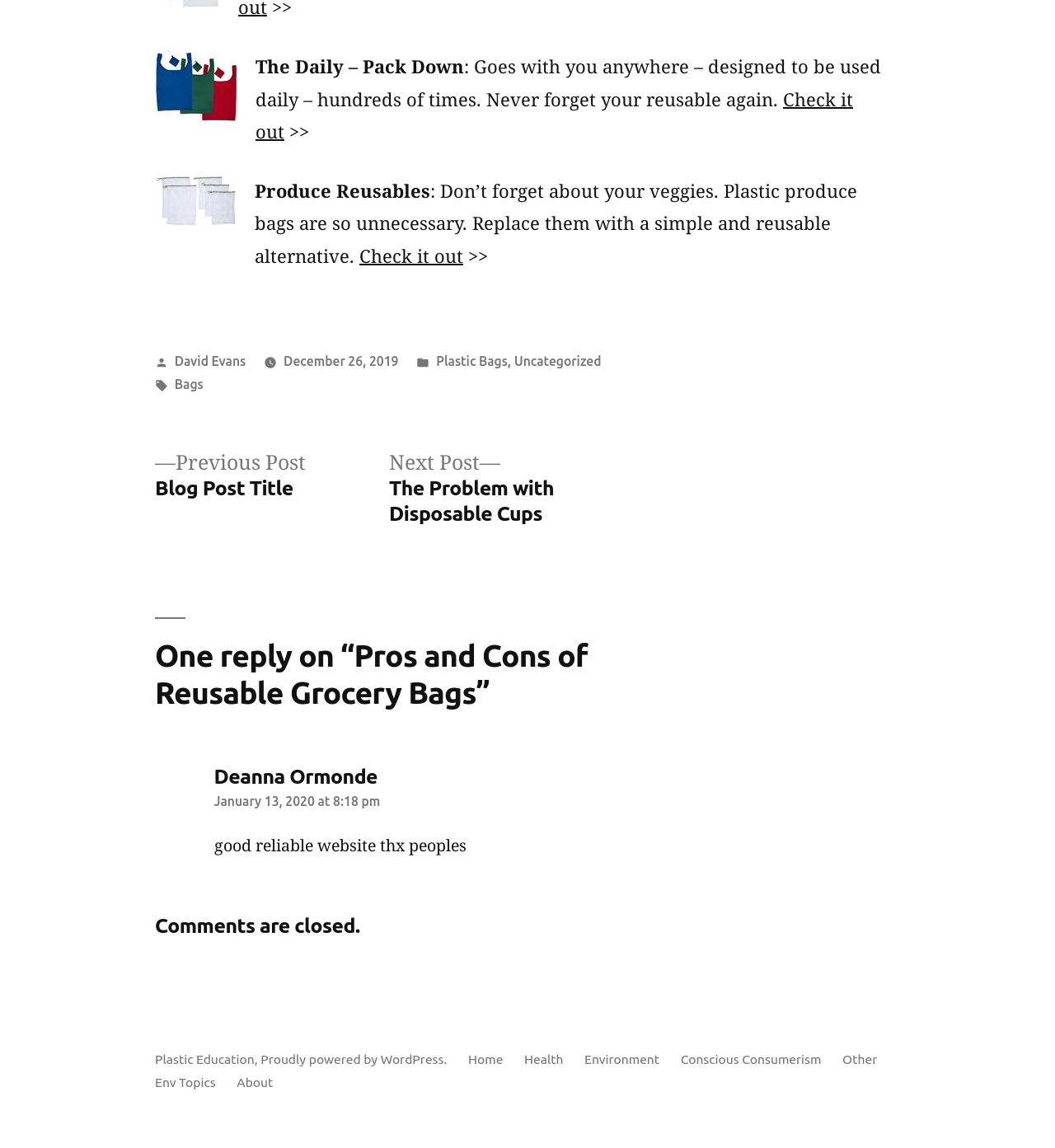Find the UI element described as: "Proudly powered by WordPress." and predict its bounding box coordinates. Ensure the coordinates are four float numbers between 0 and 1, [left, top, right, bottom].

[0.247, 0.916, 0.427, 0.929]